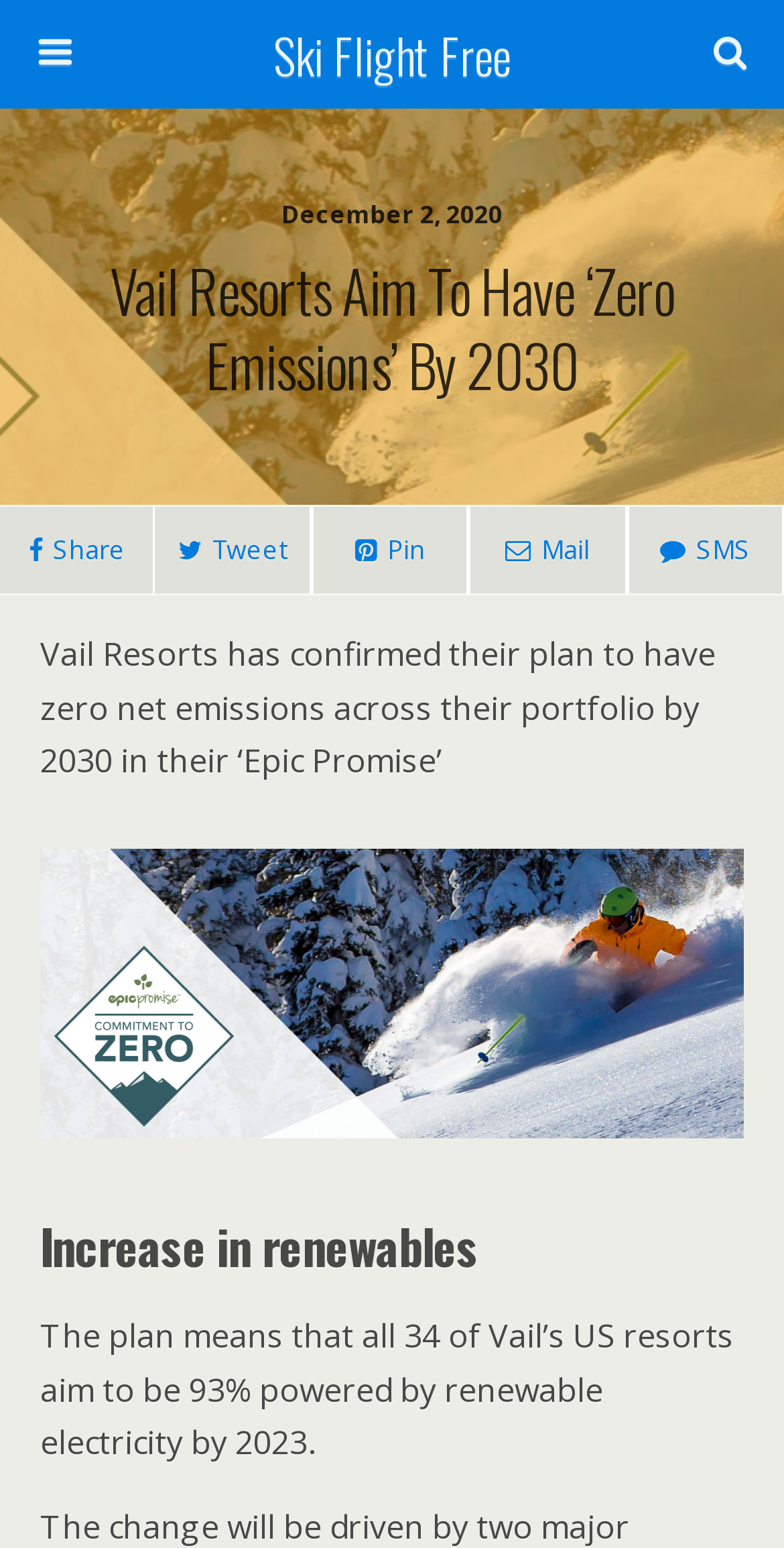Identify and provide the bounding box coordinates of the UI element described: "Ski Flight Free". The coordinates should be formatted as [left, top, right, bottom], with each number being a float between 0 and 1.

[0.16, 0.0, 0.84, 0.07]